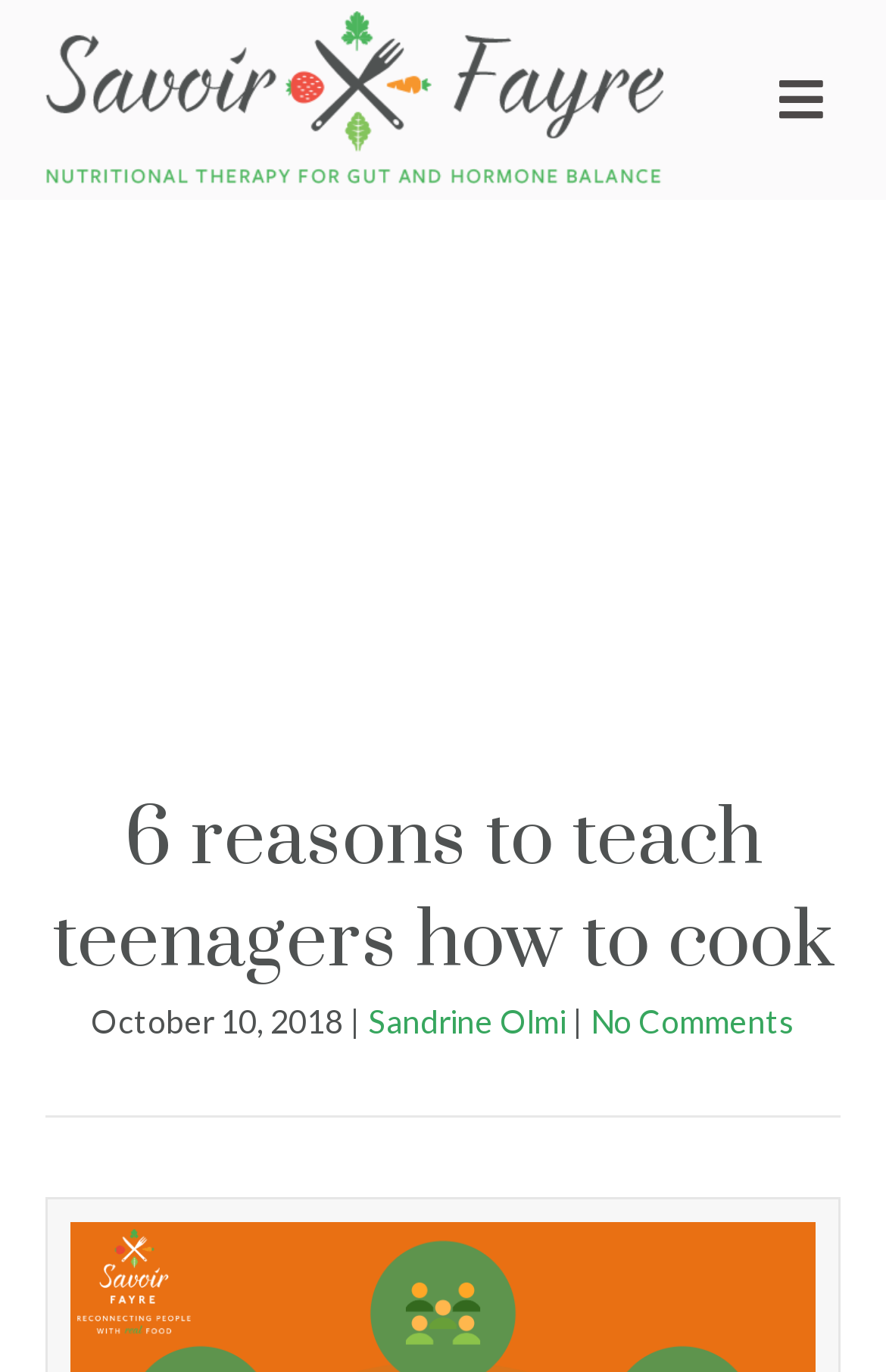Please look at the image and answer the question with a detailed explanation: When was the article published?

I found the publication date by looking at the StaticText element with the text 'October 10, 2018' below the main heading, which is a common location for publication dates.